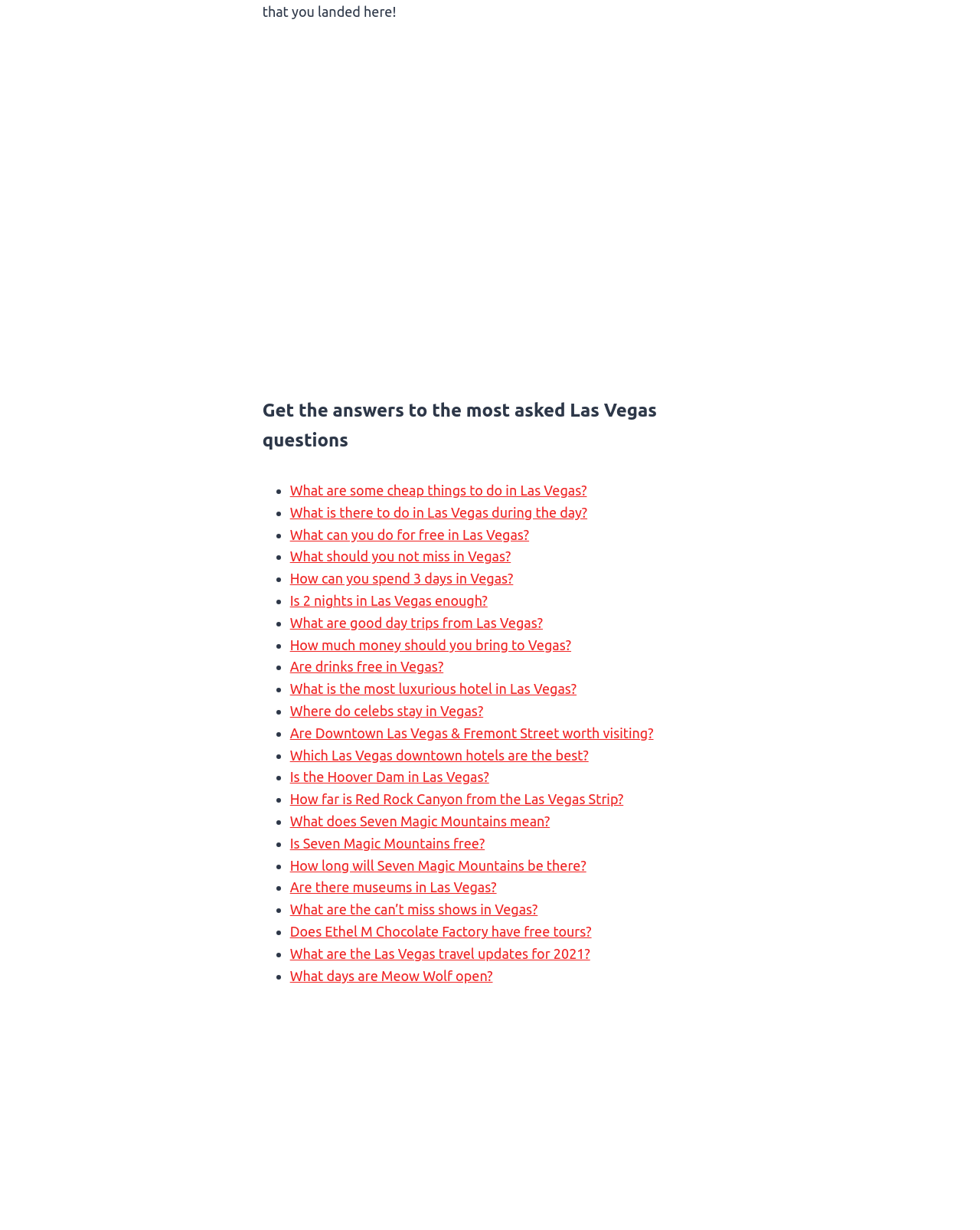What is the purpose of the list on this webpage?
Can you provide a detailed and comprehensive answer to the question?

The list on this webpage contains multiple links with questions related to Las Vegas, such as 'What are some cheap things to do in Las Vegas?' and 'What is there to do in Las Vegas during the day?'. This suggests that the purpose of the list is to provide answers to common questions about Las Vegas.